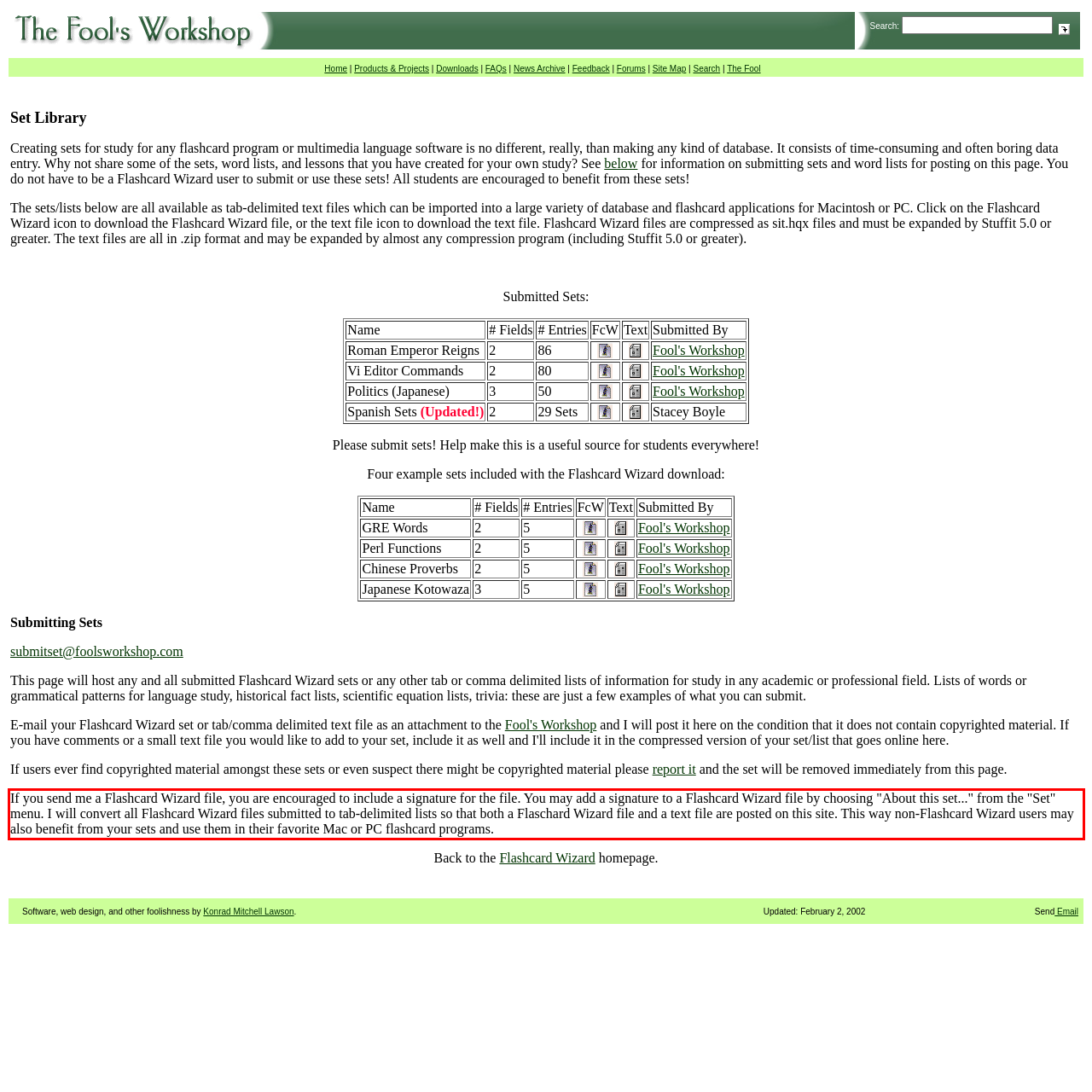Given a screenshot of a webpage containing a red bounding box, perform OCR on the text within this red bounding box and provide the text content.

If you send me a Flashcard Wizard file, you are encouraged to include a signature for the file. You may add a signature to a Flashcard Wizard file by choosing "About this set..." from the "Set" menu. I will convert all Flashcard Wizard files submitted to tab-delimited lists so that both a Flaschard Wizard file and a text file are posted on this site. This way non-Flashcard Wizard users may also benefit from your sets and use them in their favorite Mac or PC flashcard programs.